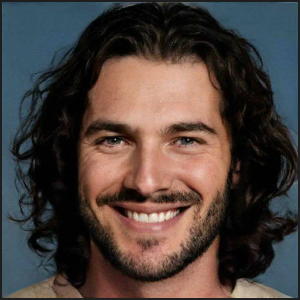Summarize the image with a detailed description that highlights all prominent details.

The image features a smiling man with long, wavy hair and a well-groomed beard, exuding a warm and approachable demeanor. He has a friendly expression, highlighted by his bright smile. The background is simple, enhancing the focus on his face. This image is associated with an article about DJ culture, specifically highlighting the importance of headphones in a DJ's performance. The article, written by Joe Matson, discusses how DJs use headphones not only for personal enjoyment but as essential tools for preparing and seamlessly transitioning tracks during their sets.